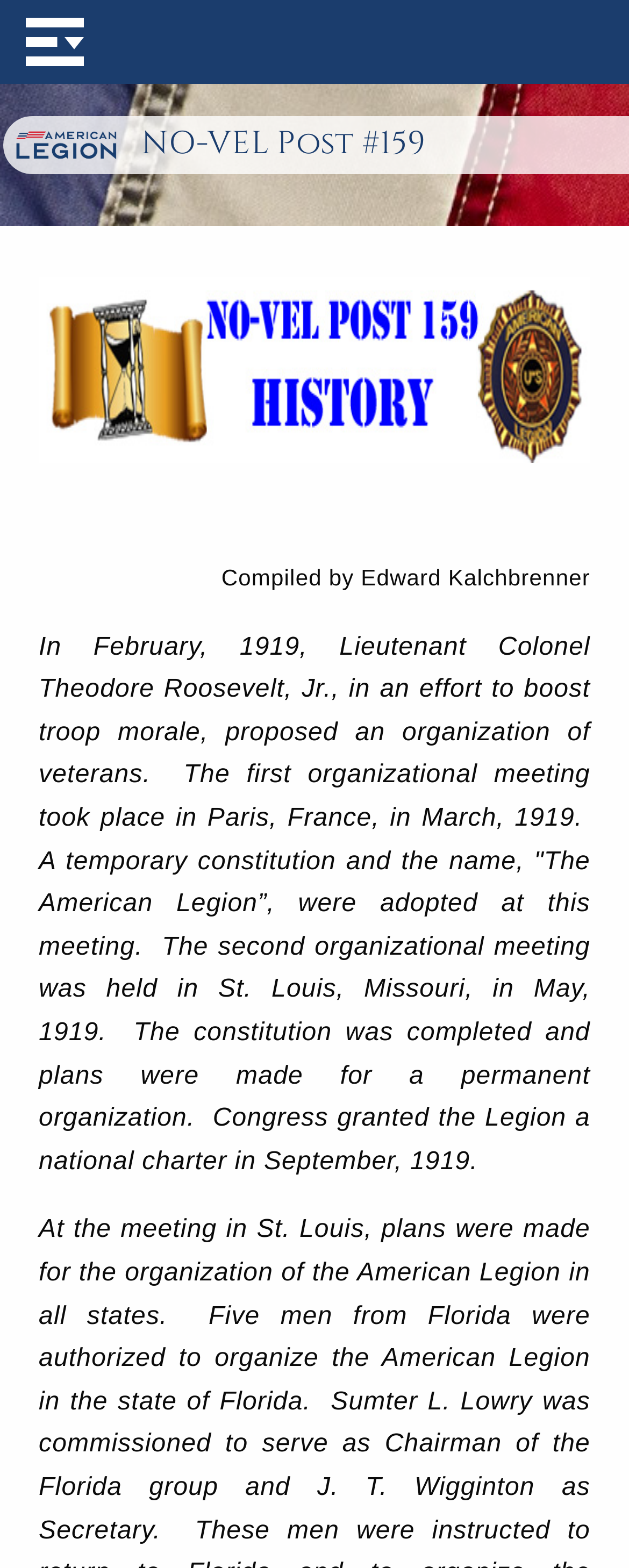Use a single word or phrase to respond to the question:
Where was the first organizational meeting held?

Paris, France